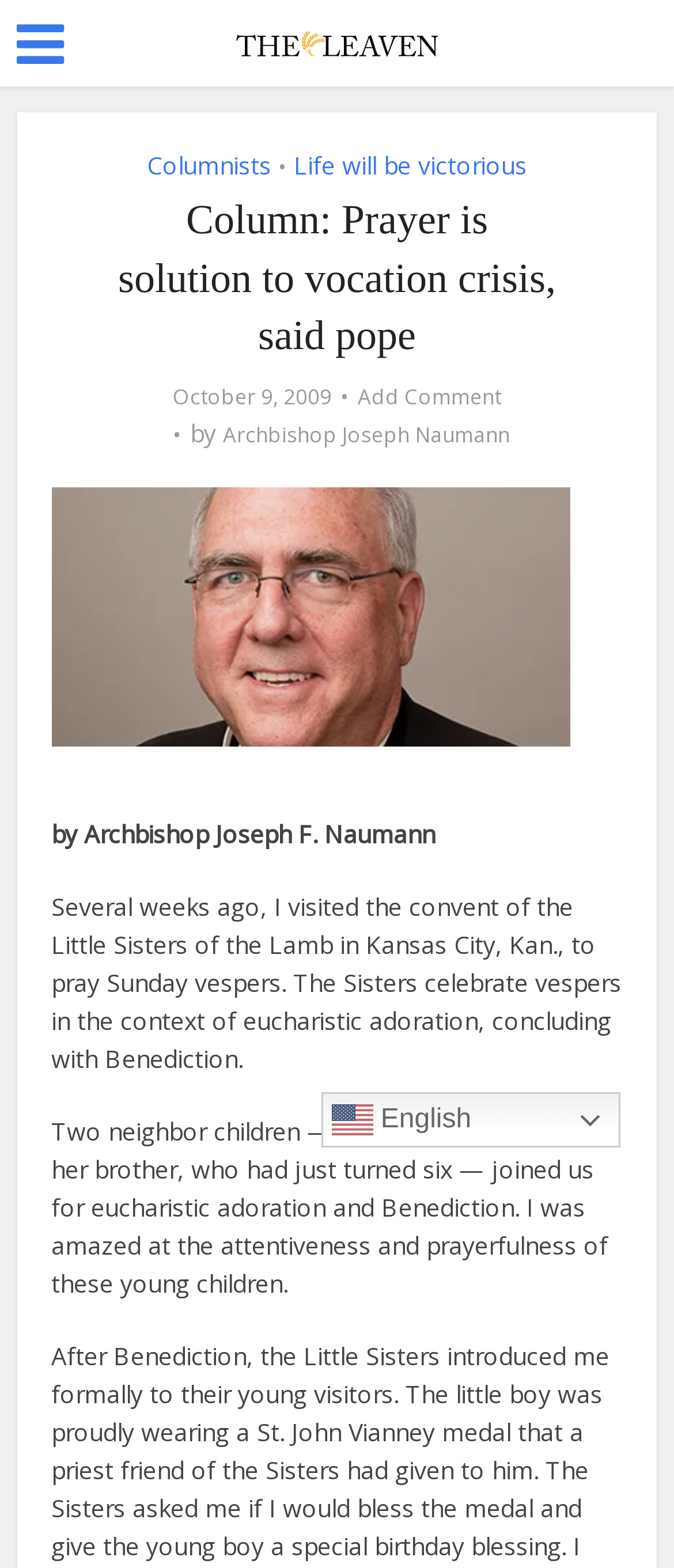What is the date of the column?
Refer to the screenshot and deliver a thorough answer to the question presented.

I found the answer by looking at the date mentioned in the article, which is 'October 9, 2009'.